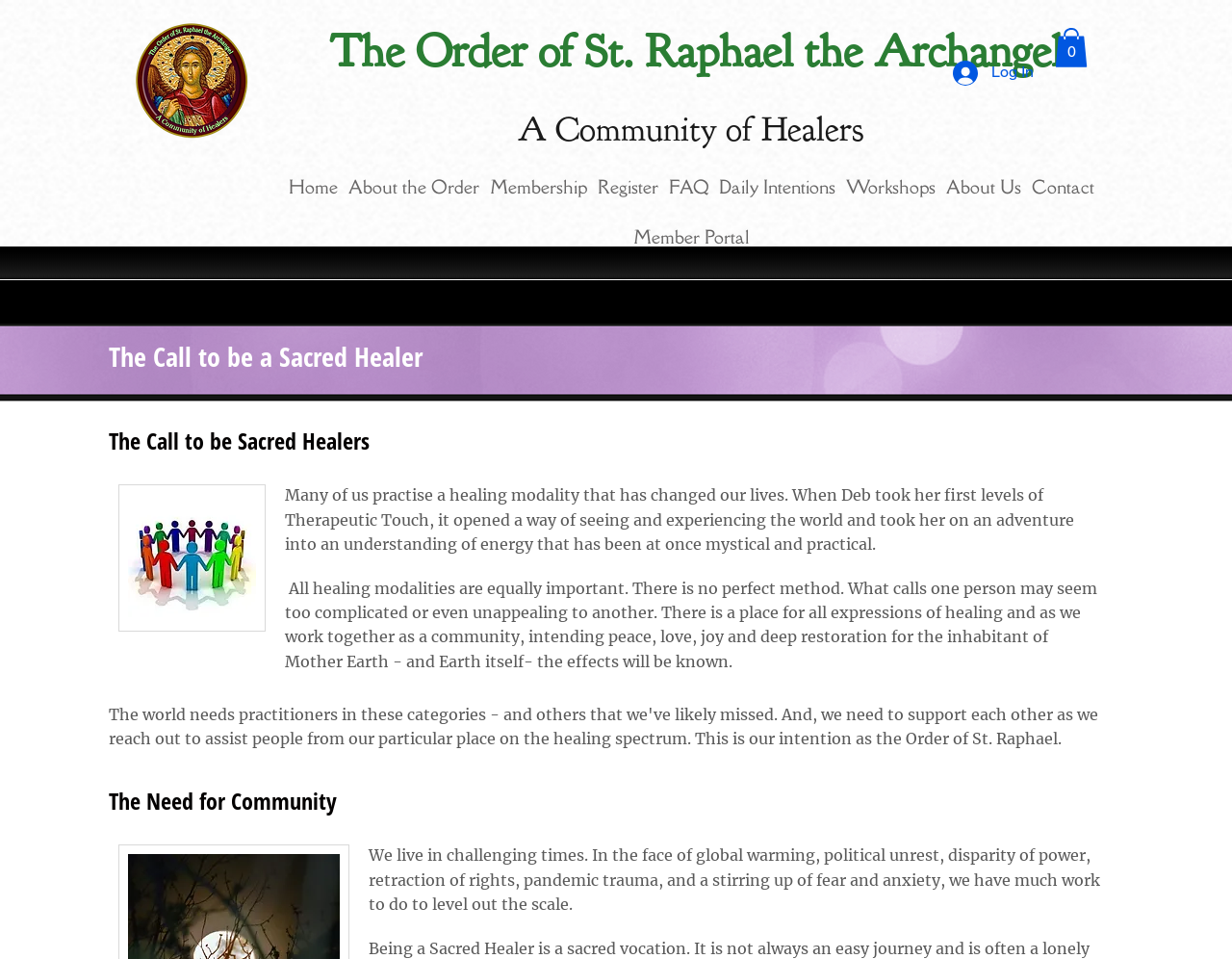Using the provided element description, identify the bounding box coordinates as (top-left x, top-left y, bottom-right x, bottom-right y). Ensure all values are between 0 and 1. Description: About the Order

[0.279, 0.169, 0.393, 0.221]